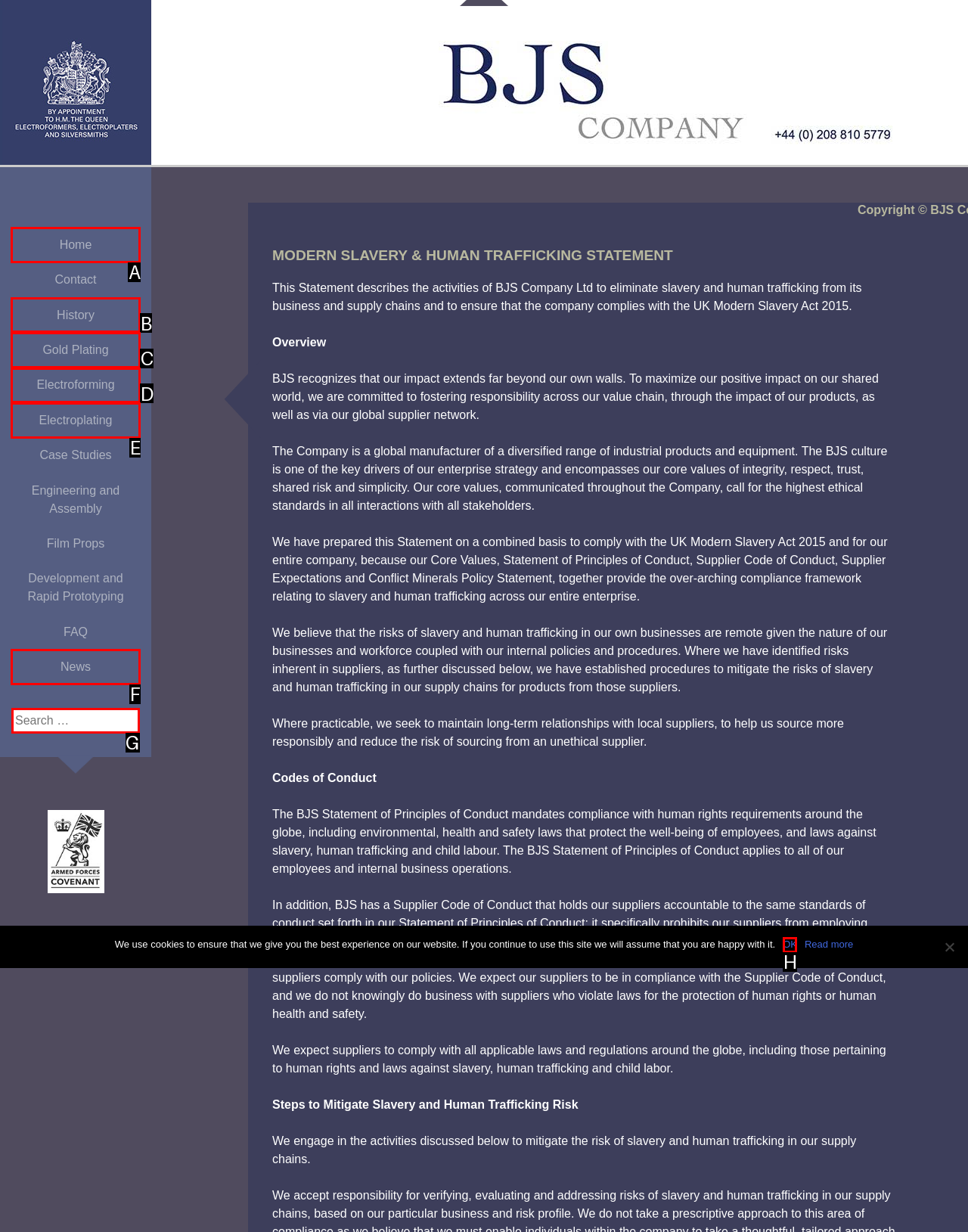Indicate the HTML element that should be clicked to perform the task: Search for something Reply with the letter corresponding to the chosen option.

G